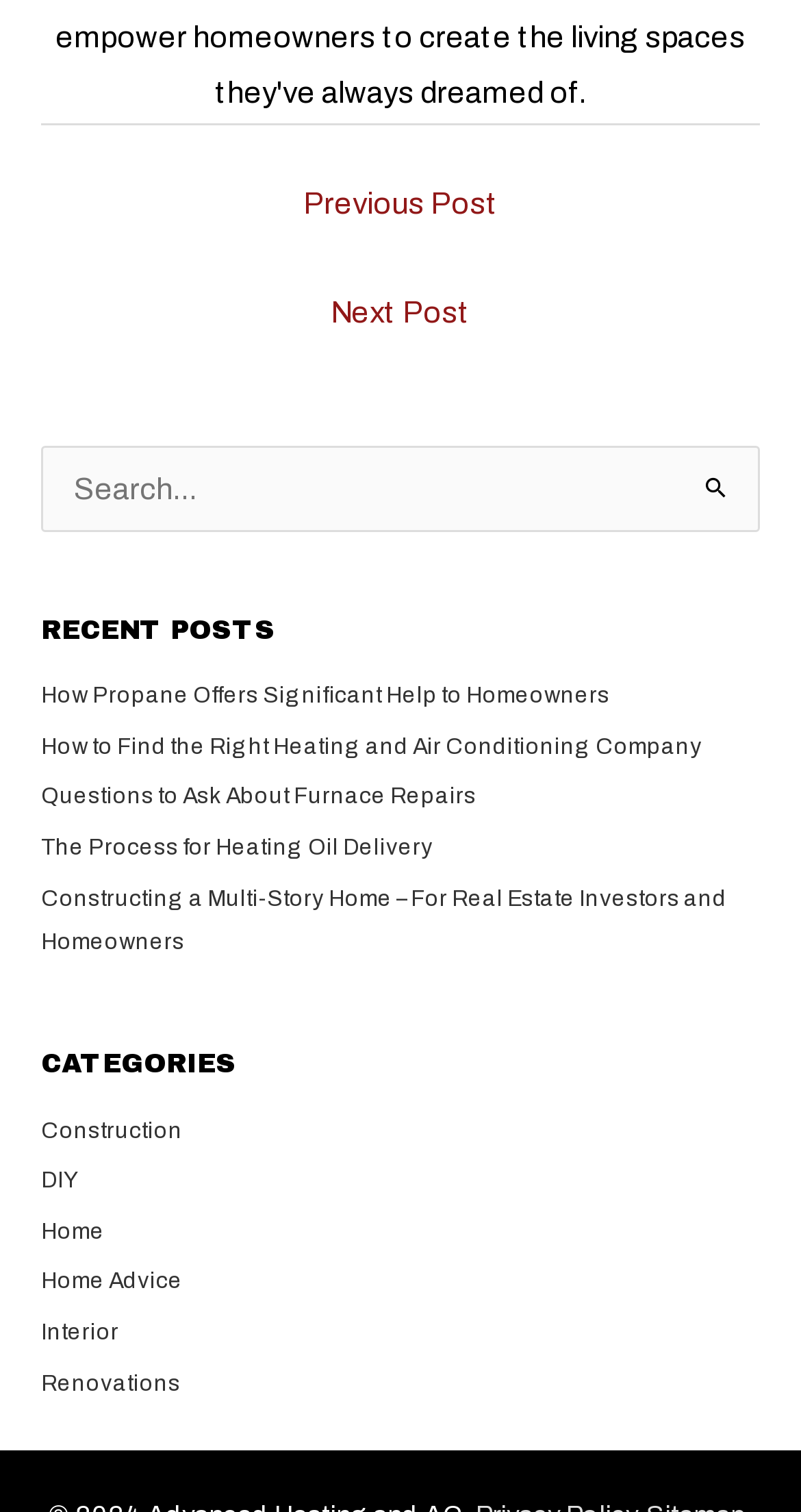Are there navigation links for previous and next posts?
Use the image to give a comprehensive and detailed response to the question.

I found a navigation section at the top with 'Previous Post' and 'Next Post' links, indicating that there are navigation links for previous and next posts.